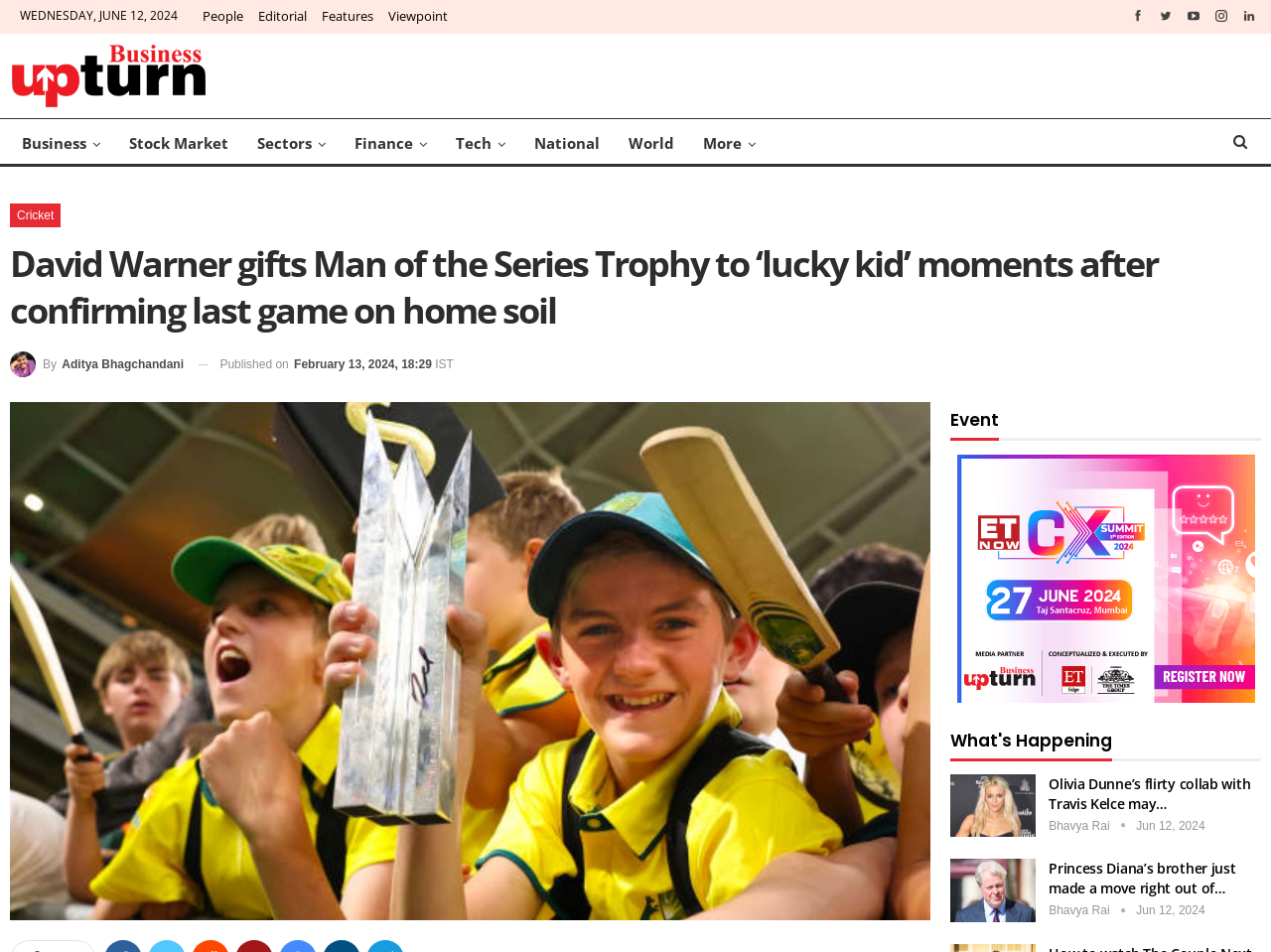Please identify the bounding box coordinates of the element's region that I should click in order to complete the following instruction: "Click on the 'Cricket' link". The bounding box coordinates consist of four float numbers between 0 and 1, i.e., [left, top, right, bottom].

[0.008, 0.213, 0.048, 0.239]